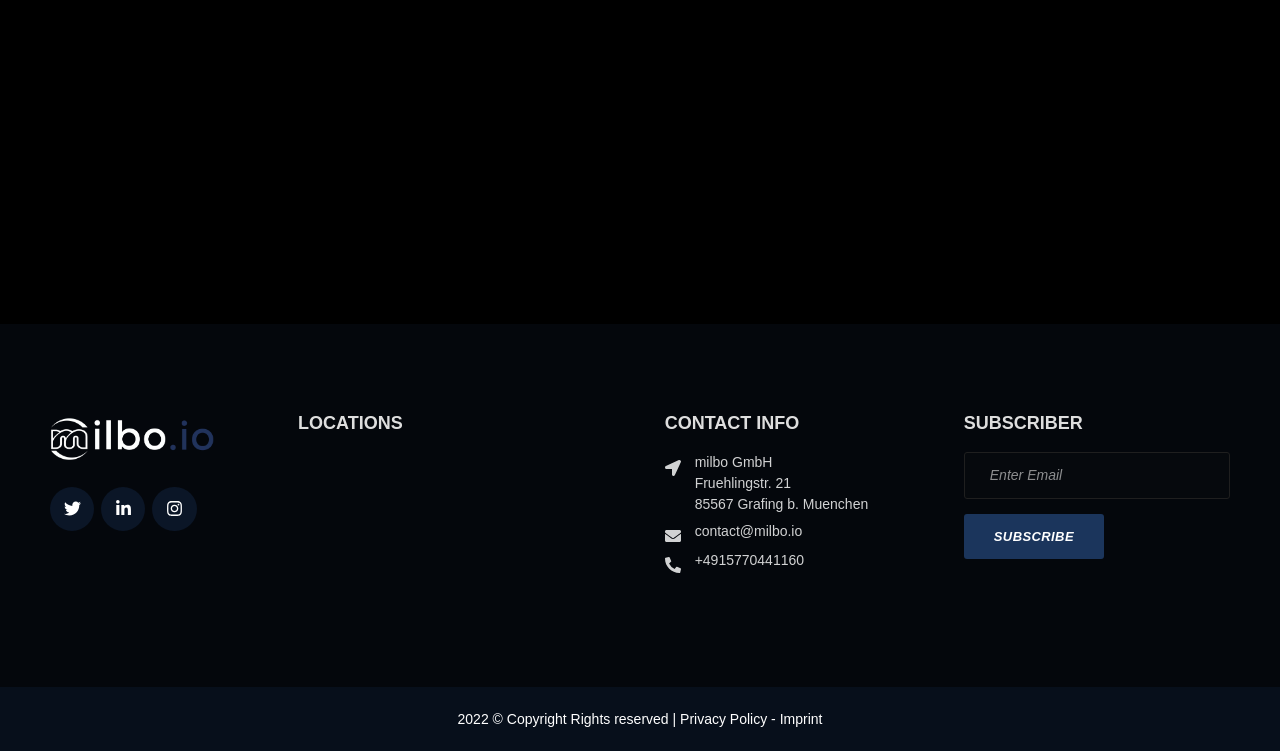Can you show the bounding box coordinates of the region to click on to complete the task described in the instruction: "Contact via phone"?

[0.519, 0.73, 0.753, 0.762]